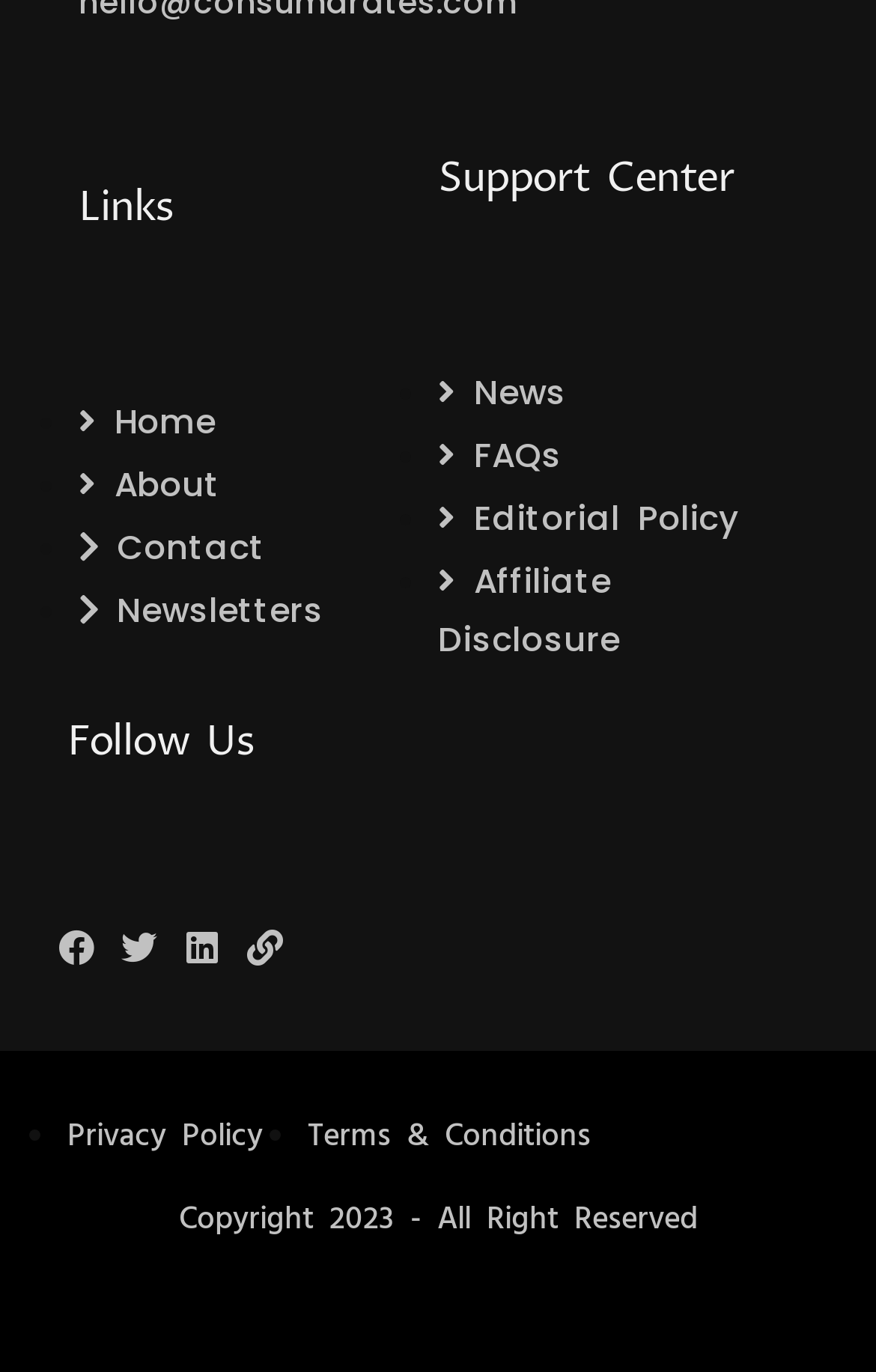Locate the bounding box coordinates of the area where you should click to accomplish the instruction: "view terms and conditions".

[0.351, 0.811, 0.674, 0.849]